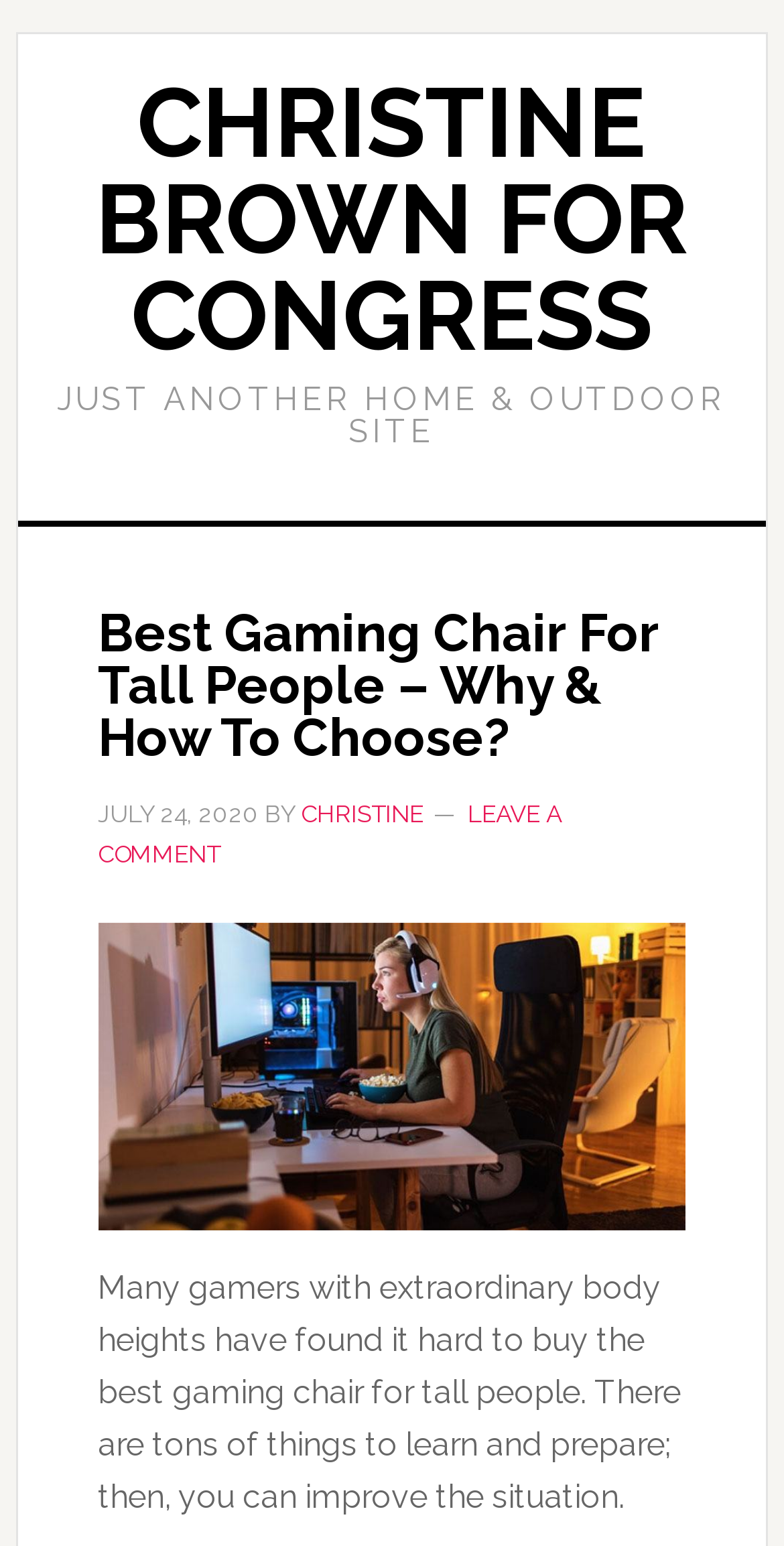Give a one-word or short phrase answer to this question: 
Who is the author of the article?

CHRISTINE